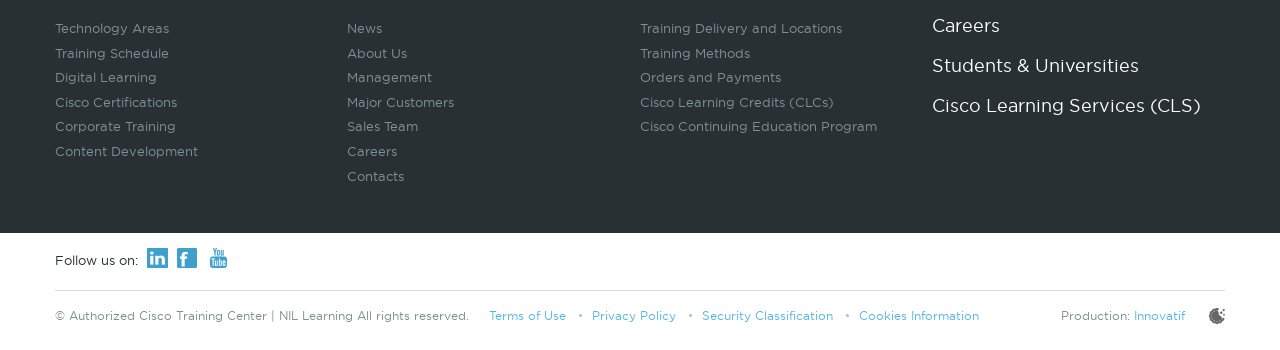Identify the bounding box coordinates for the region to click in order to carry out this instruction: "Read Terms of Use". Provide the coordinates using four float numbers between 0 and 1, formatted as [left, top, right, bottom].

[0.382, 0.882, 0.442, 0.919]